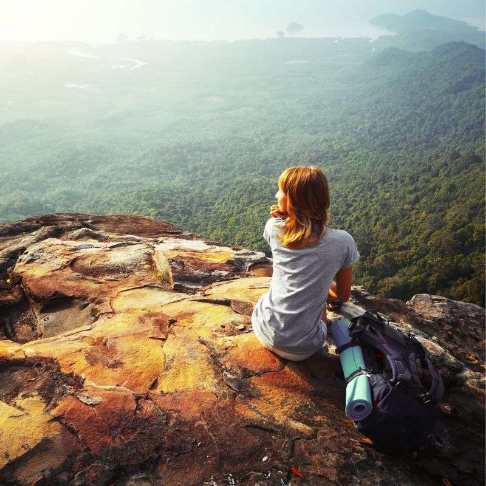Can you look at the image and give a comprehensive answer to the question:
What is the terrain like in the landscape?

The caption describes the landscape as having 'lush green hills and distant mountains', providing a detailed description of the terrain.